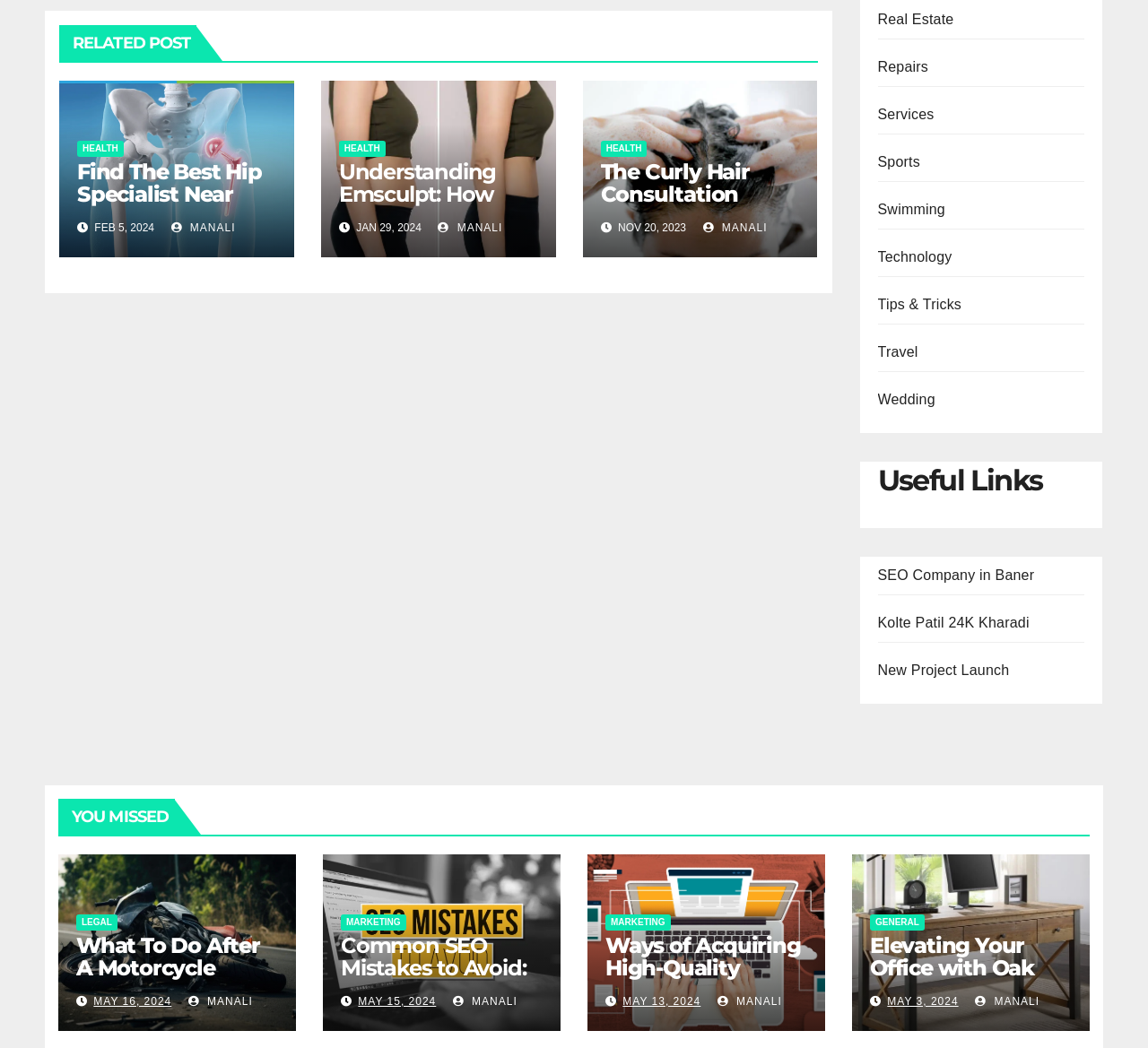Determine the bounding box coordinates of the section to be clicked to follow the instruction: "Explore 'Understanding Emsculpt: How Non-Invasive Body Contouring is Revolutionizing Aesthetics'". The coordinates should be given as four float numbers between 0 and 1, formatted as [left, top, right, bottom].

[0.295, 0.153, 0.468, 0.197]